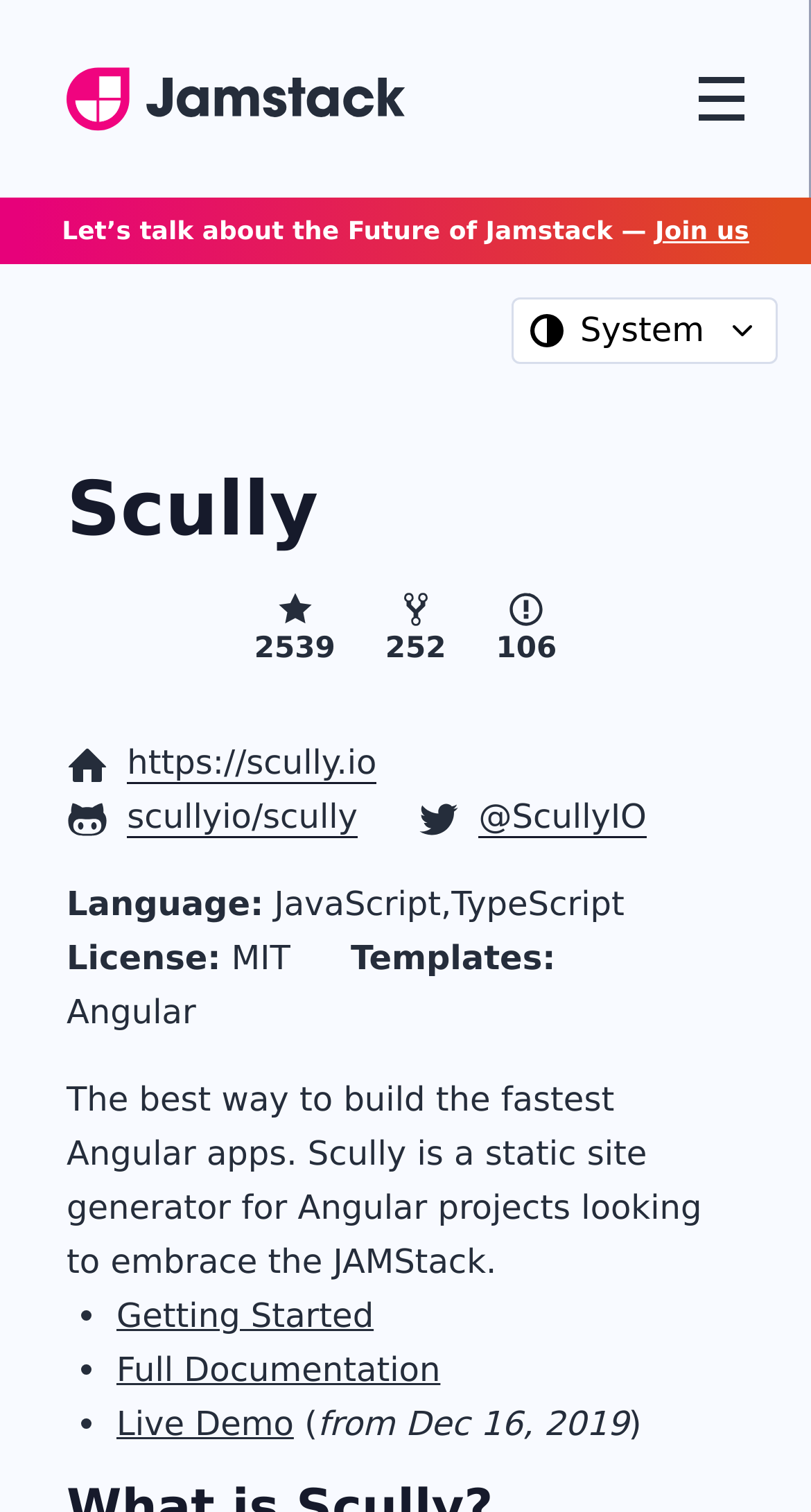Please identify the bounding box coordinates of the region to click in order to complete the given instruction: "Follow Scully on Twitter". The coordinates should be four float numbers between 0 and 1, i.e., [left, top, right, bottom].

[0.59, 0.527, 0.797, 0.554]